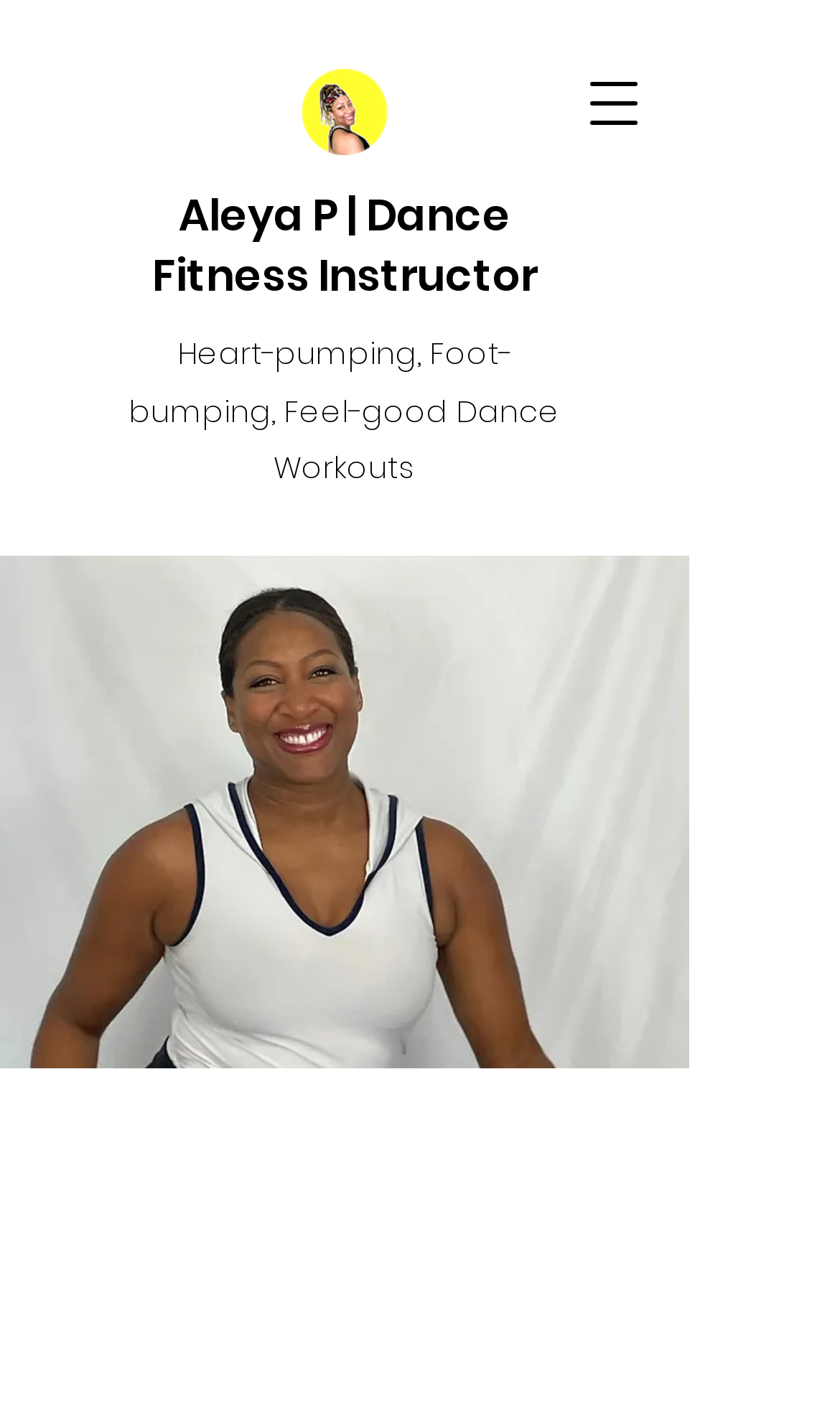Utilize the information from the image to answer the question in detail:
Is there an image on the webpage?

There are multiple images on the webpage, including 'Untitled design_edited_edited_edited.png' and 'IMG_8325_edited.jpg', which are located at the top and middle of the webpage, respectively.